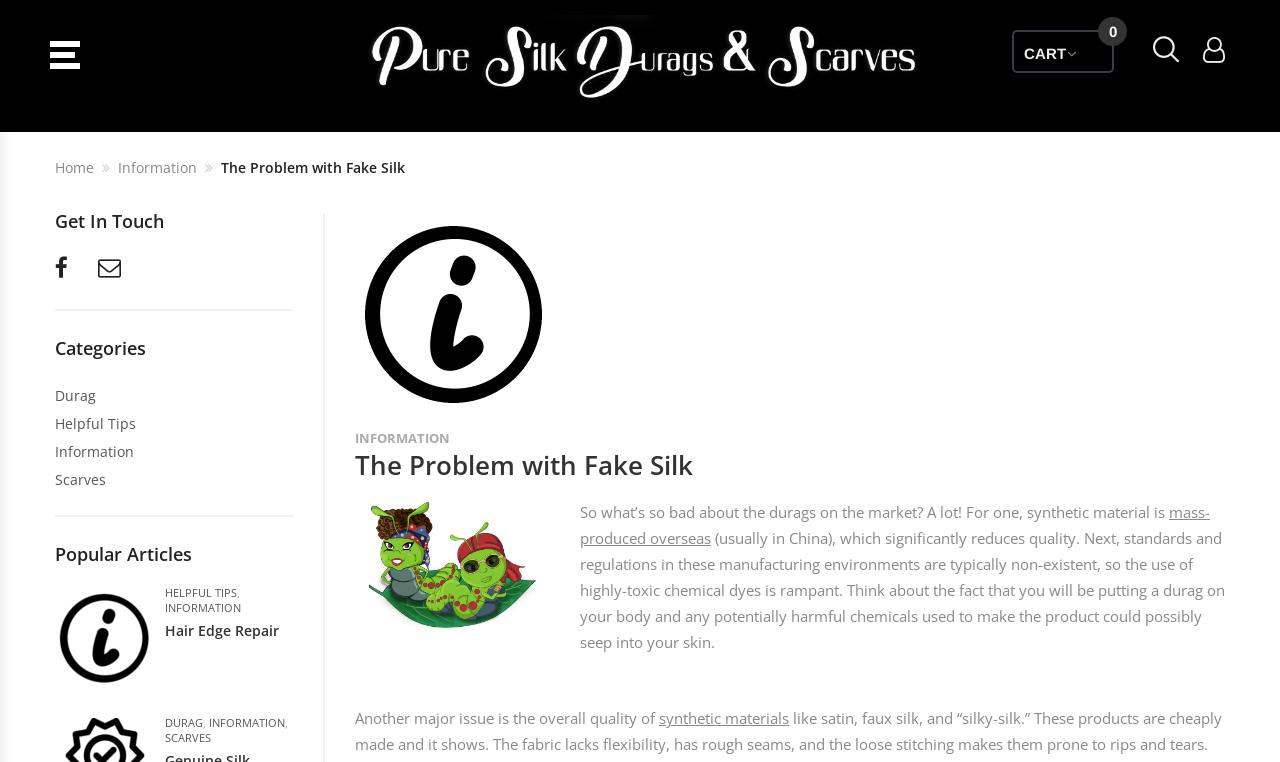Please identify the coordinates of the bounding box that should be clicked to fulfill this instruction: "Go to the 'CART'".

[0.791, 0.039, 0.87, 0.096]